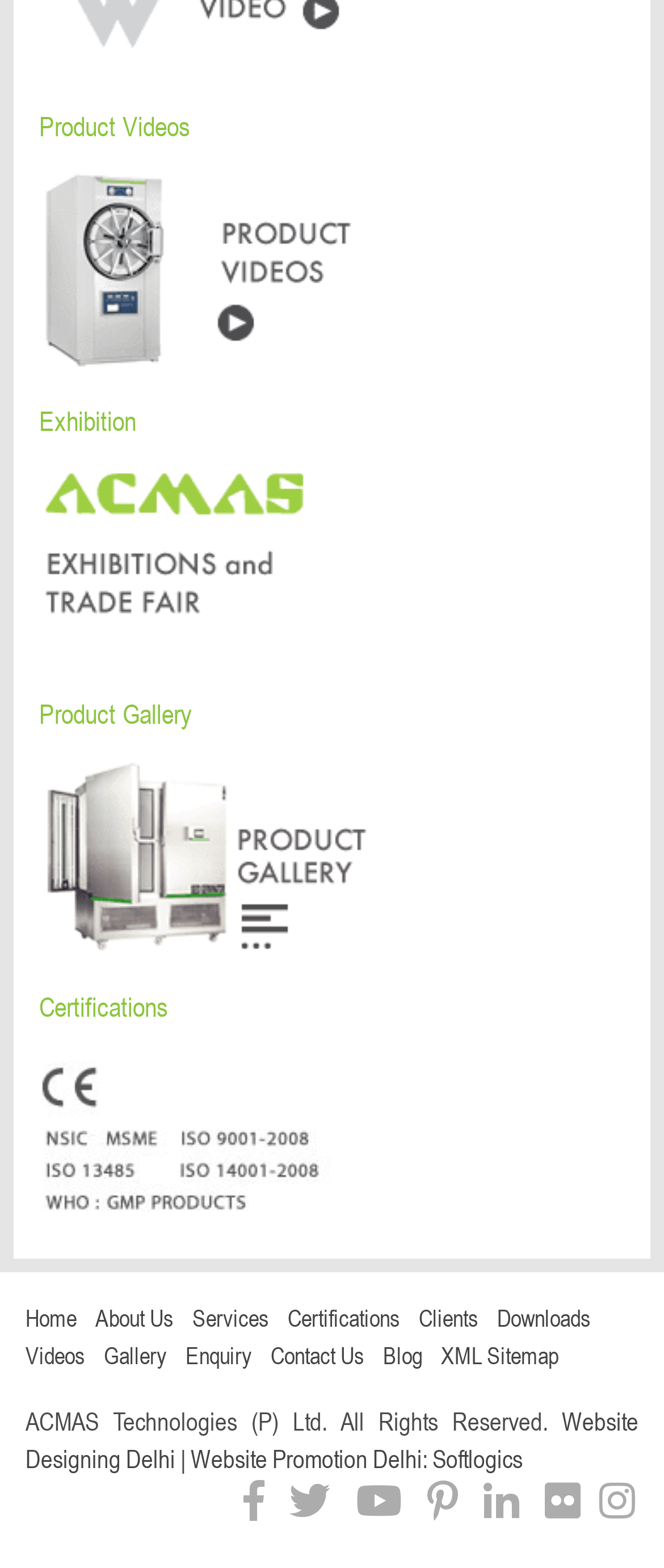How many social media links are there?
Provide a comprehensive and detailed answer to the question.

The social media links are located at the bottom of the webpage, and they include 'Visit our Facebook page', 'Visit our Twitter Handle', 'Our YouTube Channel', 'View our Pinterest page', 'Linkedin Profile of ACMAS', and 'Visit our Flickr page'.